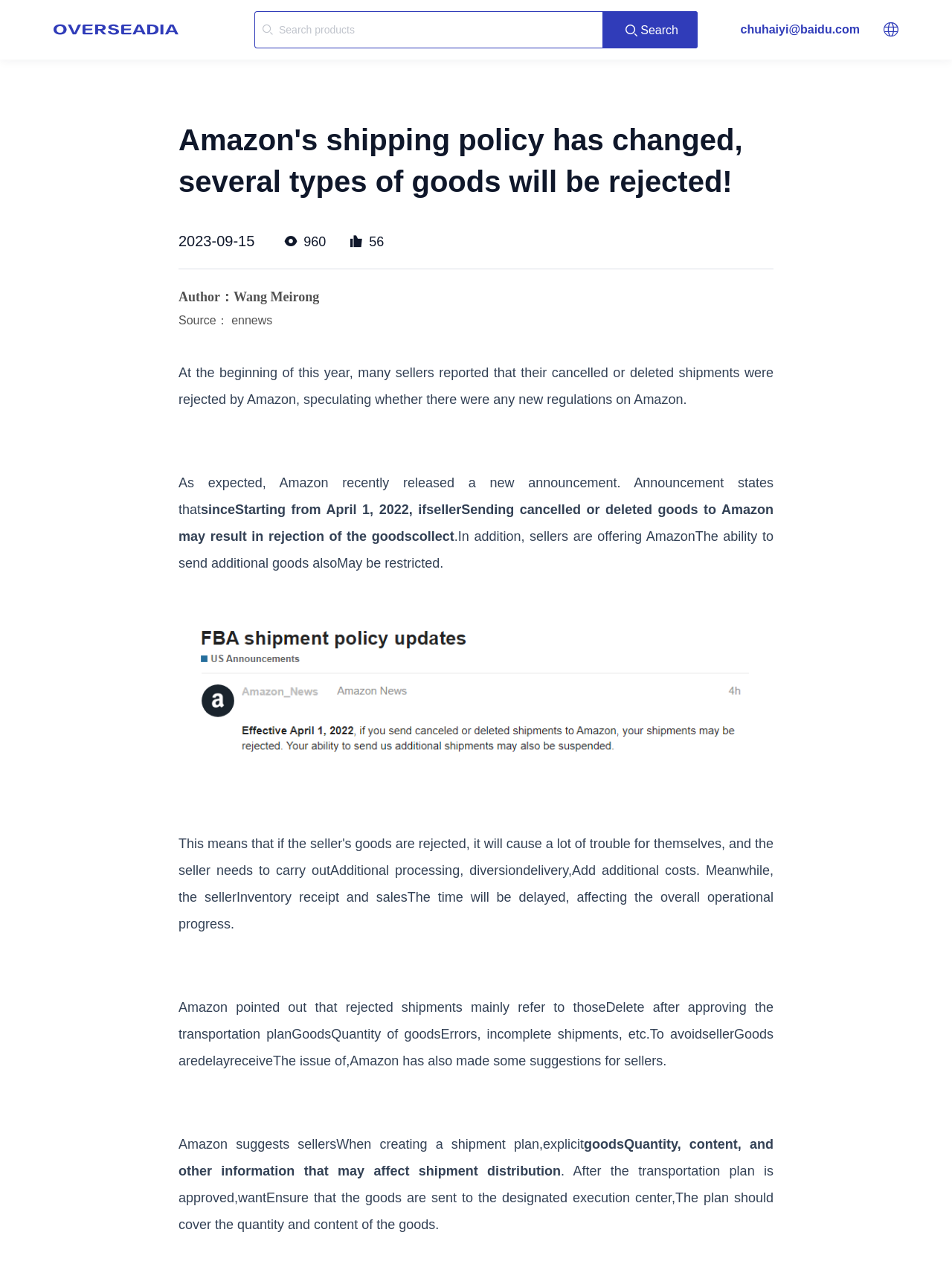What is the new Amazon shipping policy?
Please give a detailed and elaborate answer to the question.

According to the webpage, Amazon's new shipping policy states that starting from April 1, 2022, if sellers send cancelled or deleted goods to Amazon, the goods may be rejected.